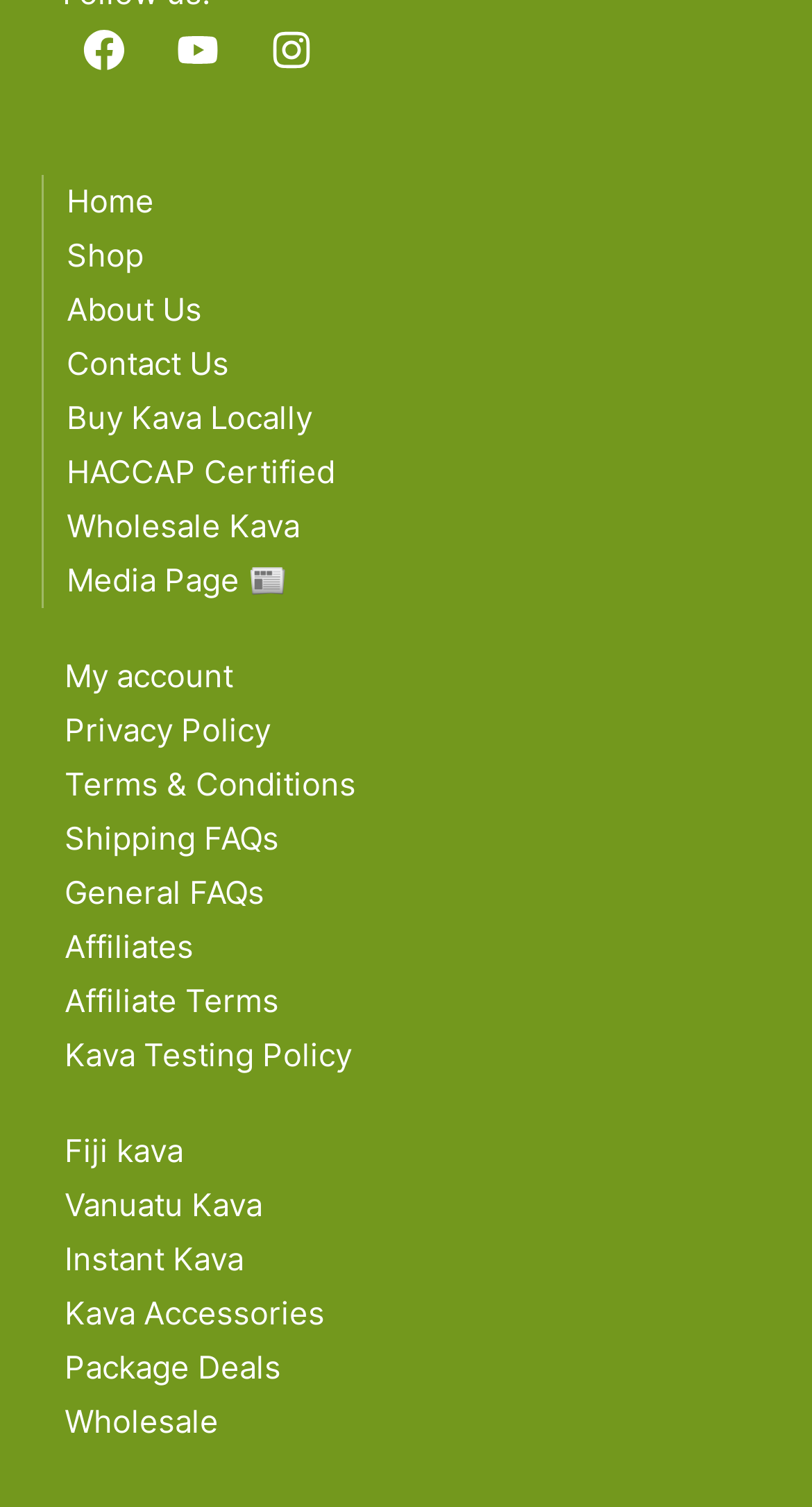Respond to the question below with a single word or phrase:
How many types of kava products are listed?

5